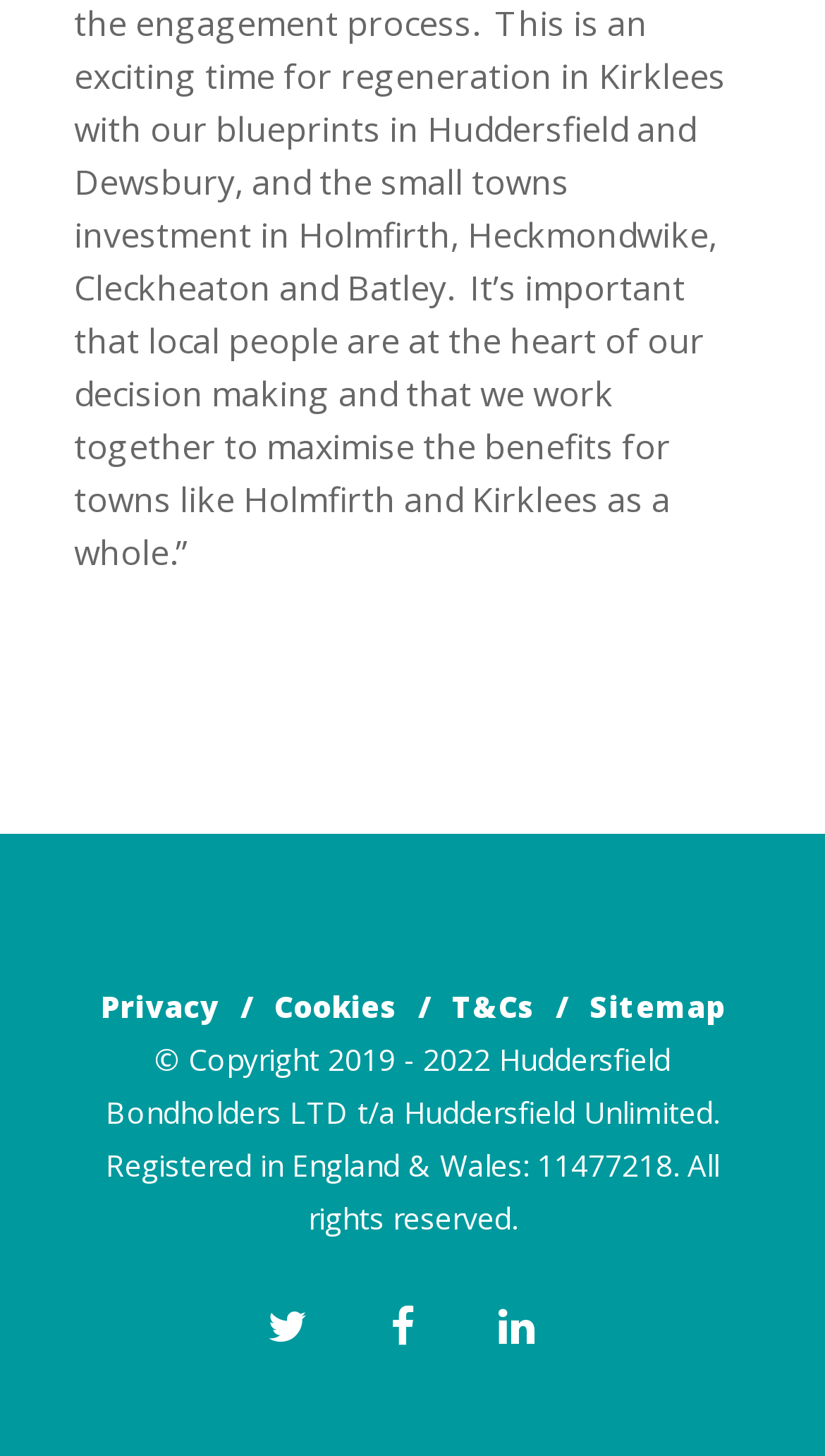What is the position of the 'Cookies/' link?
Using the image as a reference, answer the question in detail.

By comparing the x1 coordinates of the links in the footer, I found that the 'Cookies/' link has a x1 coordinate of 0.332, which is the second smallest among the links, indicating that it is the second link from the left.